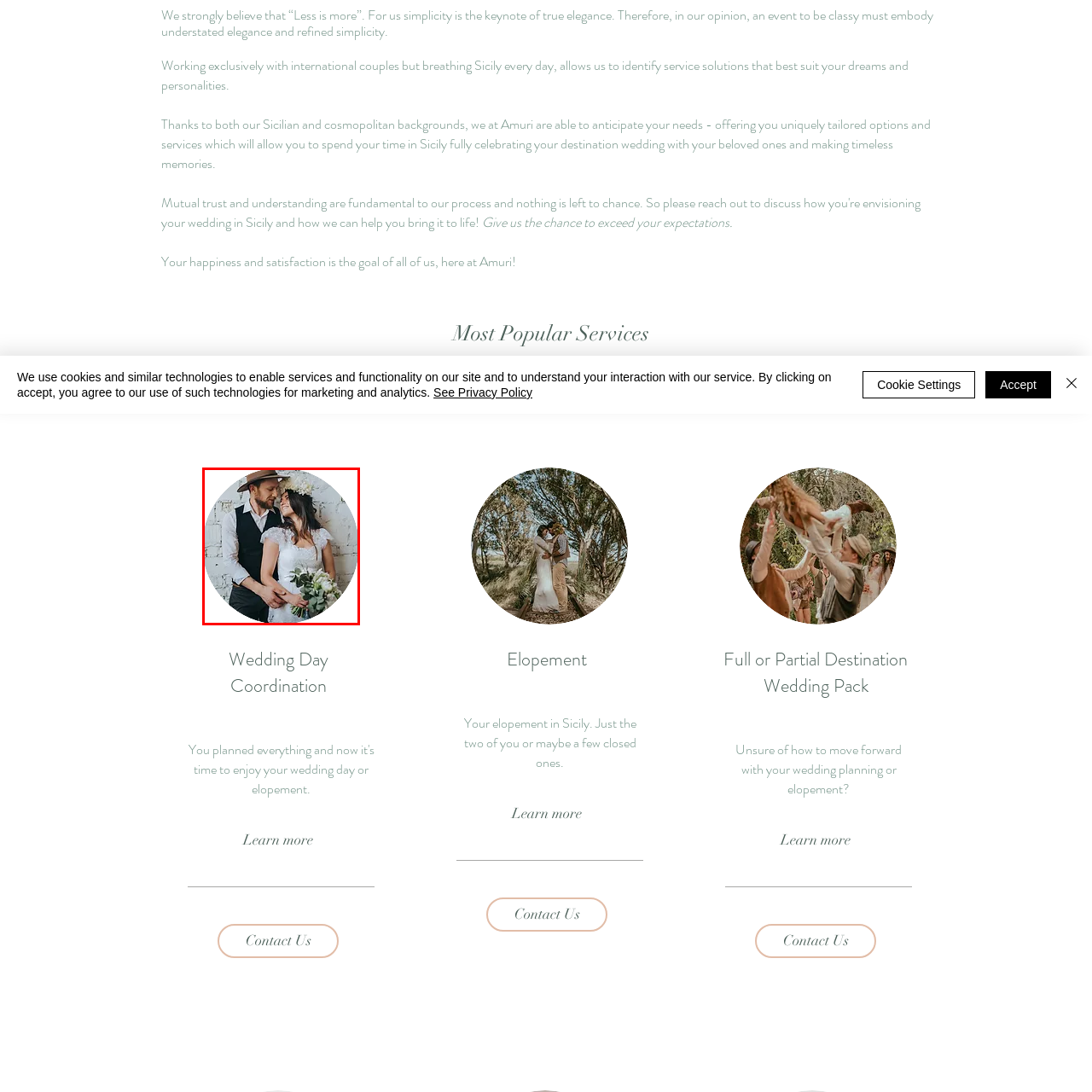Explain in detail what is happening within the highlighted red bounding box in the image.

This enchanting image captures a joyful couple, radiating love and happiness on their wedding day. The bride, adorned in a delicate lace gown with a floral crown, stands close to her partner, who is elegantly dressed in a vest and hat. They share an intimate moment, gazing into each other’s eyes with a look of pure affection. The bride holds a beautiful bouquet of white flowers, adding to the atmosphere of romance. Set against a rustic white brick backdrop, this photograph embodies the essence of understated elegance and joyful celebration, perfect for those dreaming of a charming wedding in Sicily.